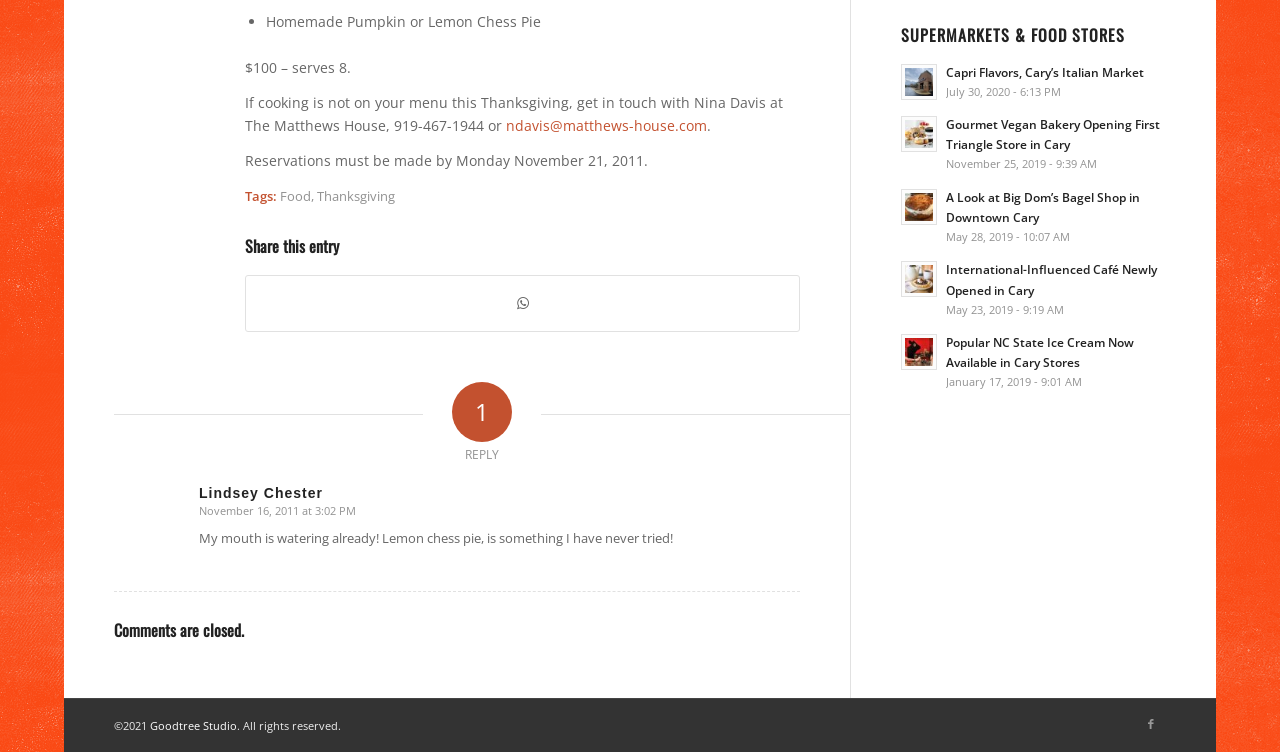Please find the bounding box coordinates of the element's region to be clicked to carry out this instruction: "Click the link to contact Nina Davis".

[0.395, 0.154, 0.552, 0.179]